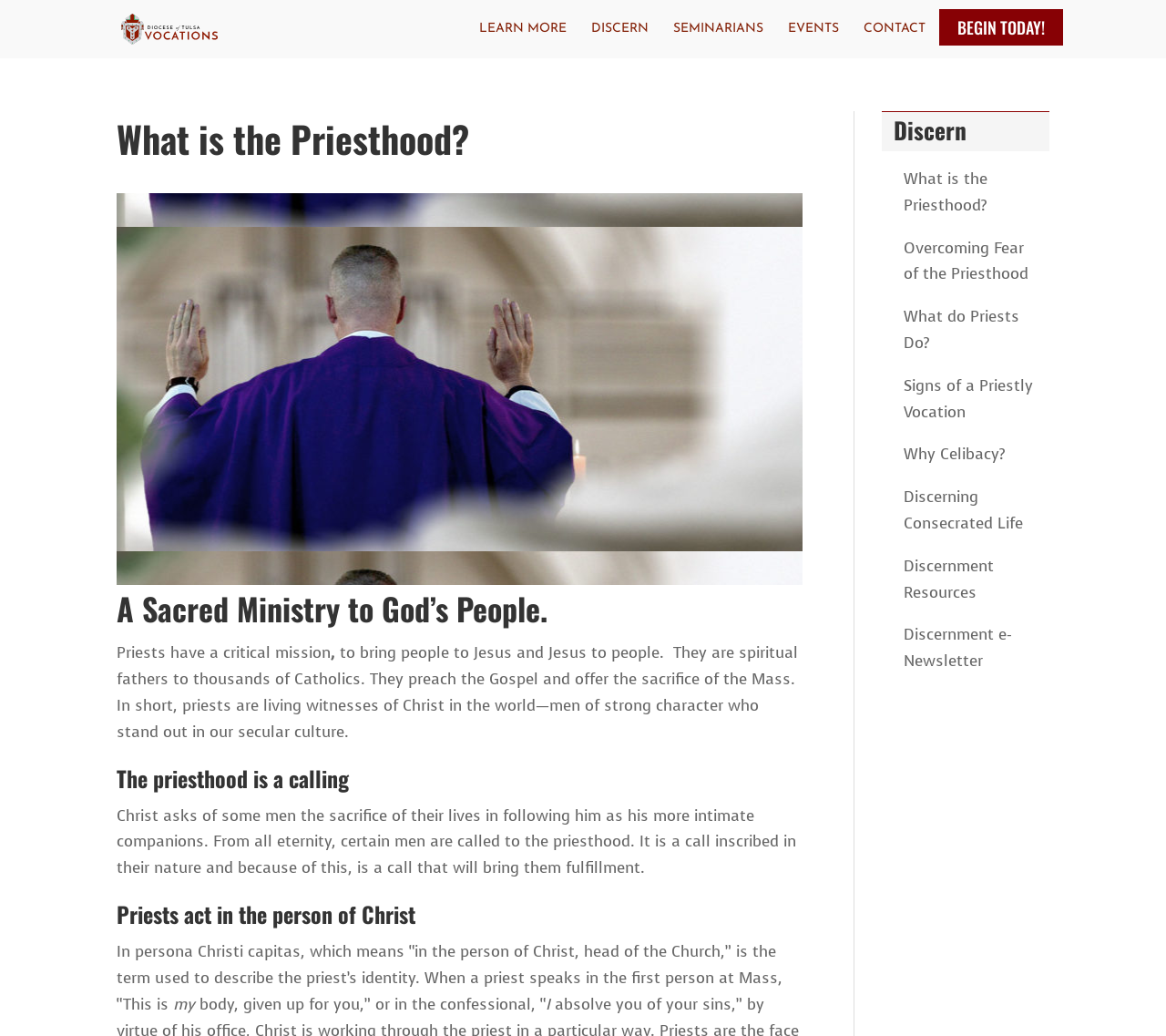Analyze and describe the webpage in a detailed narrative.

The webpage is about the priesthood, specifically focusing on its meaning and significance. At the top, there is a logo of "Tulsa Vocations" accompanied by a link to the same. Below this, there are five prominent links: "LEARN MORE", "DISCERN", "SEMINARIANS", "EVENTS", and "CONTACT", which are evenly spaced and horizontally aligned.

The main content of the webpage is divided into sections, each with a heading. The first section, "What is the Priesthood?", is followed by a brief description of the priesthood as a sacred ministry to God's people. The text explains the role of priests in bringing people to Jesus and Jesus to people, and how they are spiritual fathers to thousands of Catholics.

The next section, "The priesthood is a calling", discusses how Christ asks some men to sacrifice their lives in following him as his intimate companions. This section is followed by "Priests act in the person of Christ", which explains the priest's identity as "in the person of Christ, head of the Church".

Throughout the webpage, there are several links to related topics, such as "Discern", "What is the Priesthood?", "Overcoming Fear of the Priesthood", and others. These links are grouped together in a column on the right side of the page. At the bottom, there is a call-to-action link "BEGIN TODAY! 5".